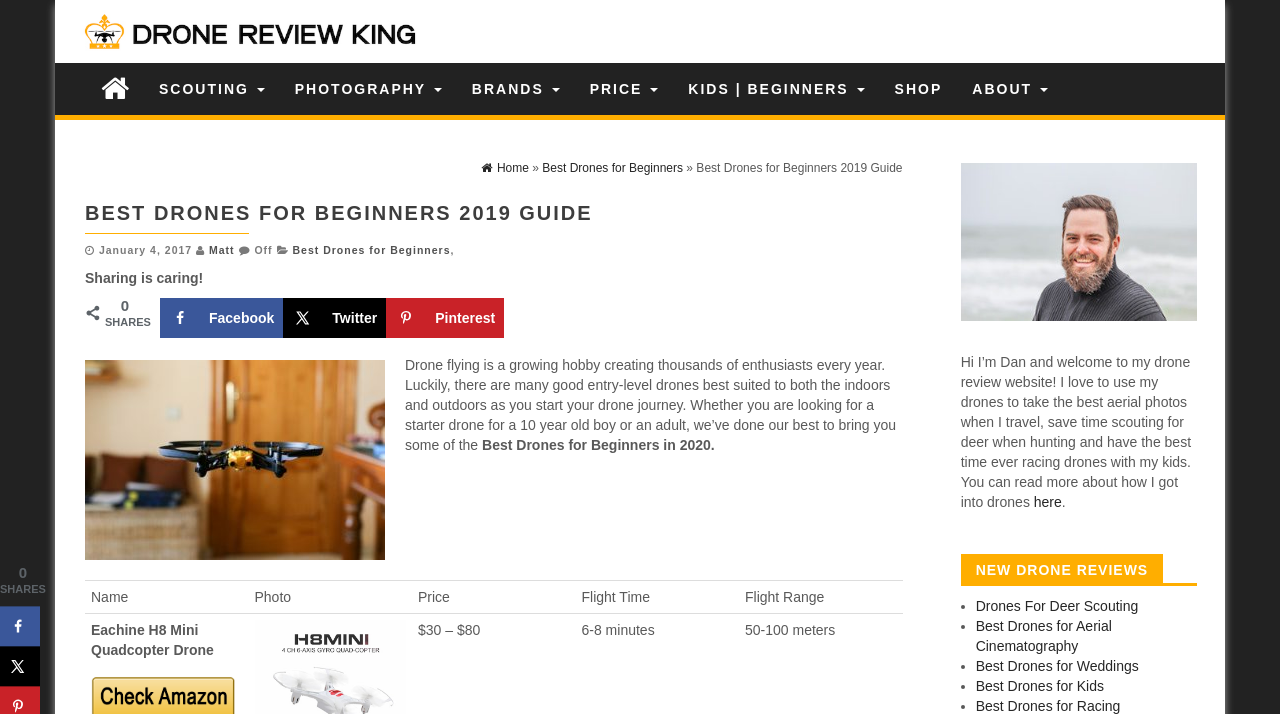What is the purpose of the 'SCOUTING' link?
Look at the screenshot and respond with one word or a short phrase.

Deer scouting